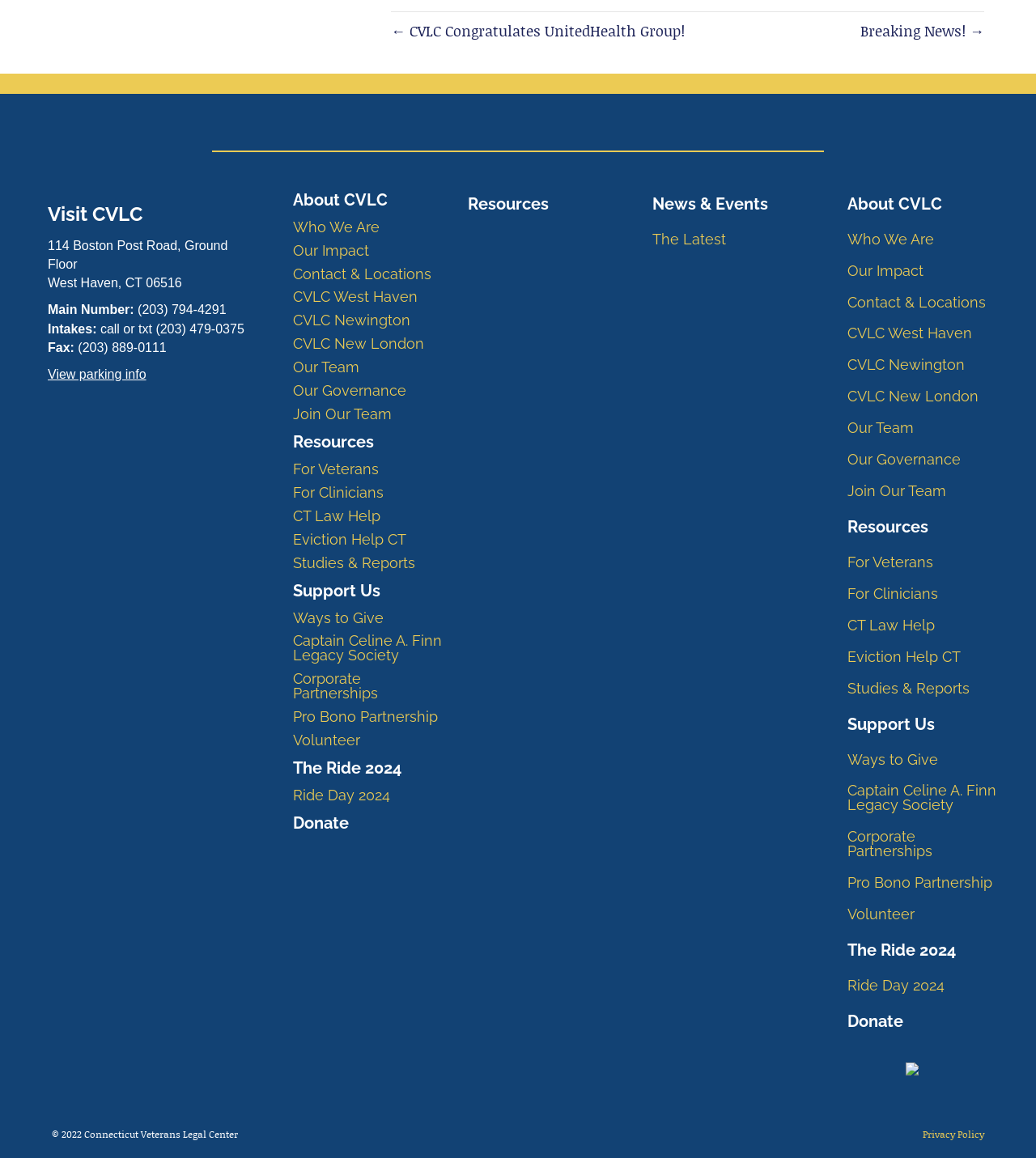Find and indicate the bounding box coordinates of the region you should select to follow the given instruction: "Read the latest news".

[0.619, 0.194, 0.791, 0.22]